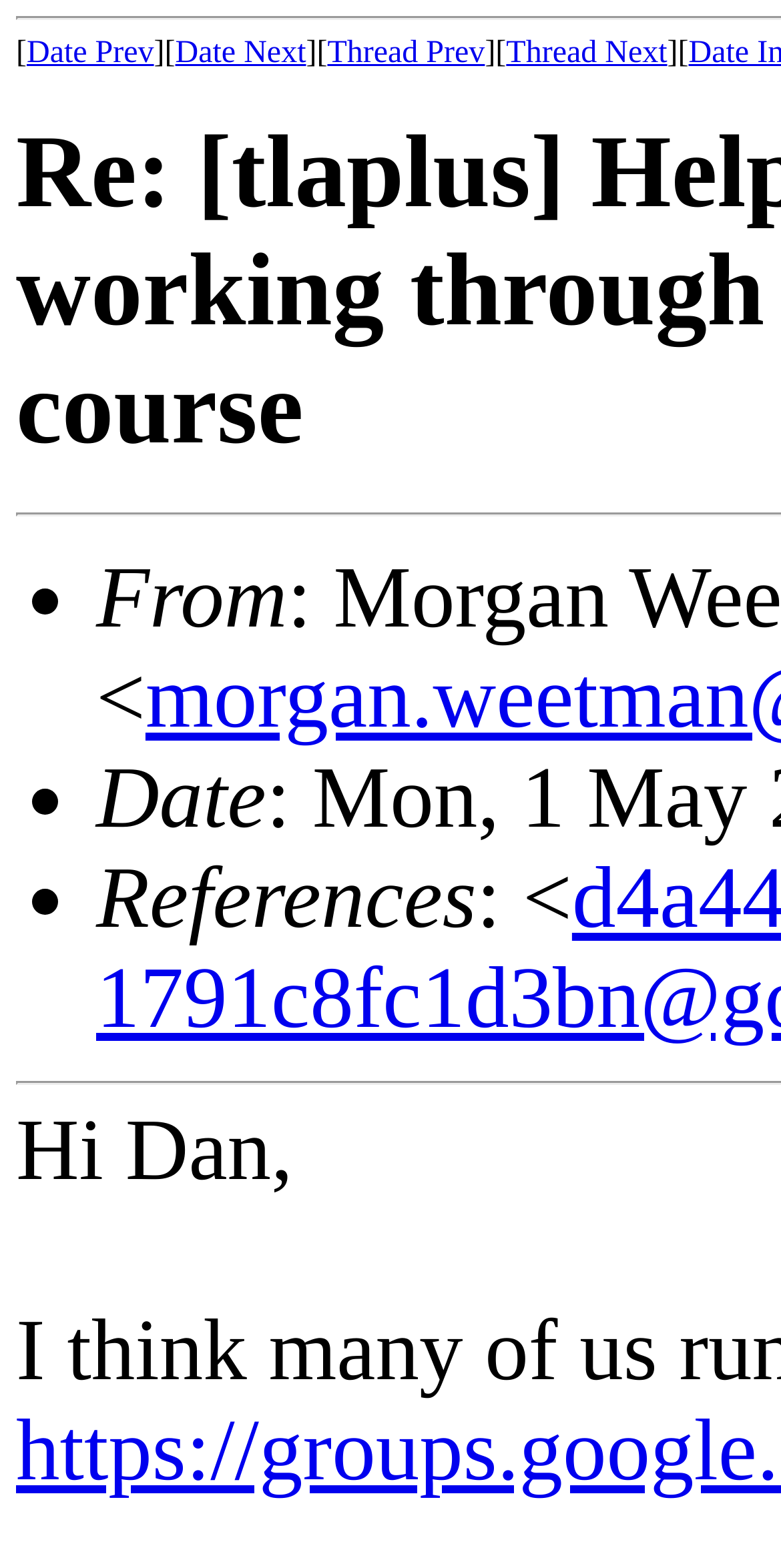How many links are there in the top navigation?
From the screenshot, provide a brief answer in one word or phrase.

5